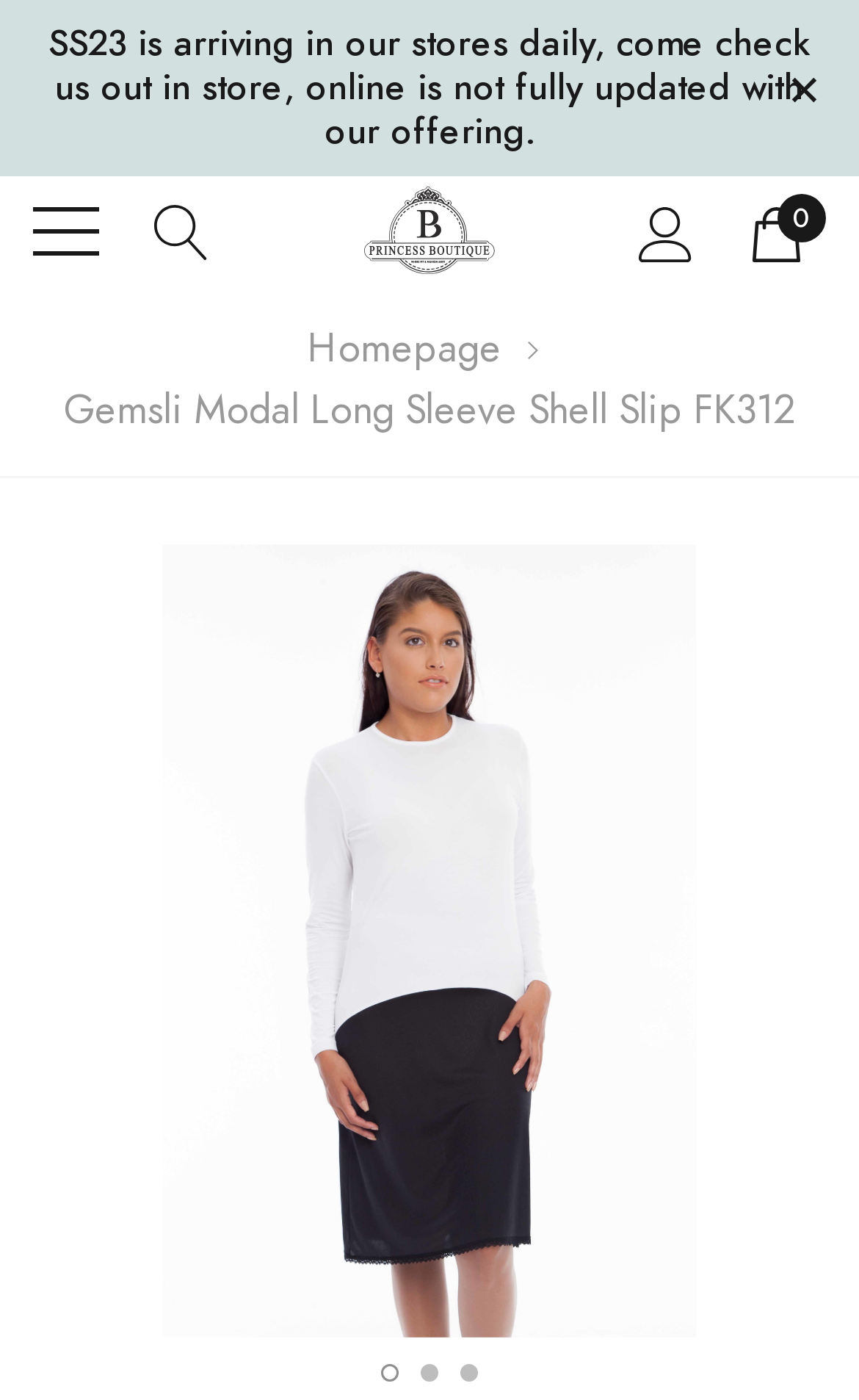Identify the bounding box coordinates of the element that should be clicked to fulfill this task: "view the product images". The coordinates should be provided as four float numbers between 0 and 1, i.e., [left, top, right, bottom].

[0.038, 0.389, 0.962, 0.955]